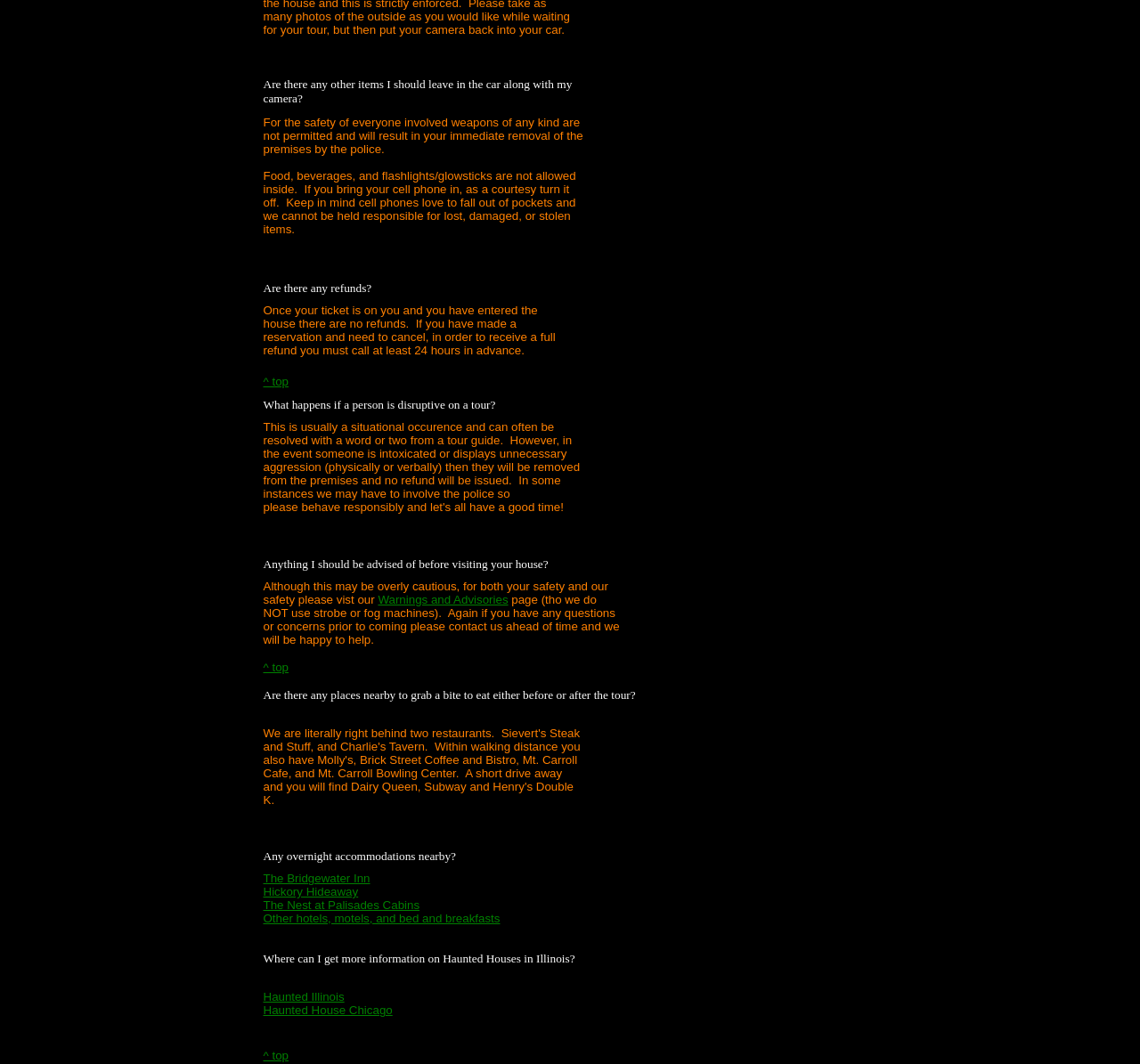Please find the bounding box coordinates of the clickable region needed to complete the following instruction: "Read about warnings and advisories". The bounding box coordinates must consist of four float numbers between 0 and 1, i.e., [left, top, right, bottom].

[0.332, 0.557, 0.446, 0.57]